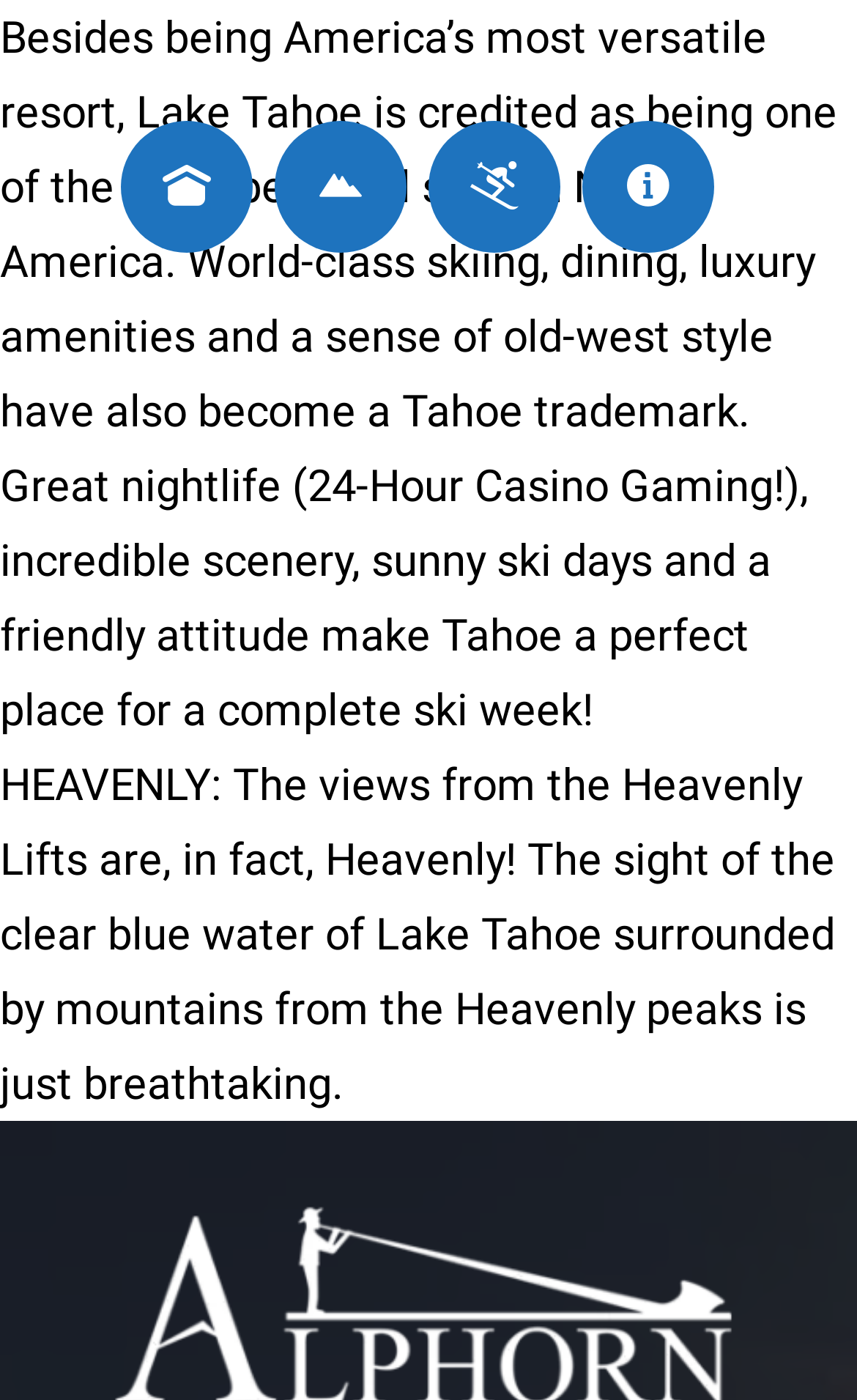How many social media links are available?
Please give a detailed and elaborate answer to the question based on the image.

There are four social media links available on the webpage, represented by icons '', '', '', and ''.